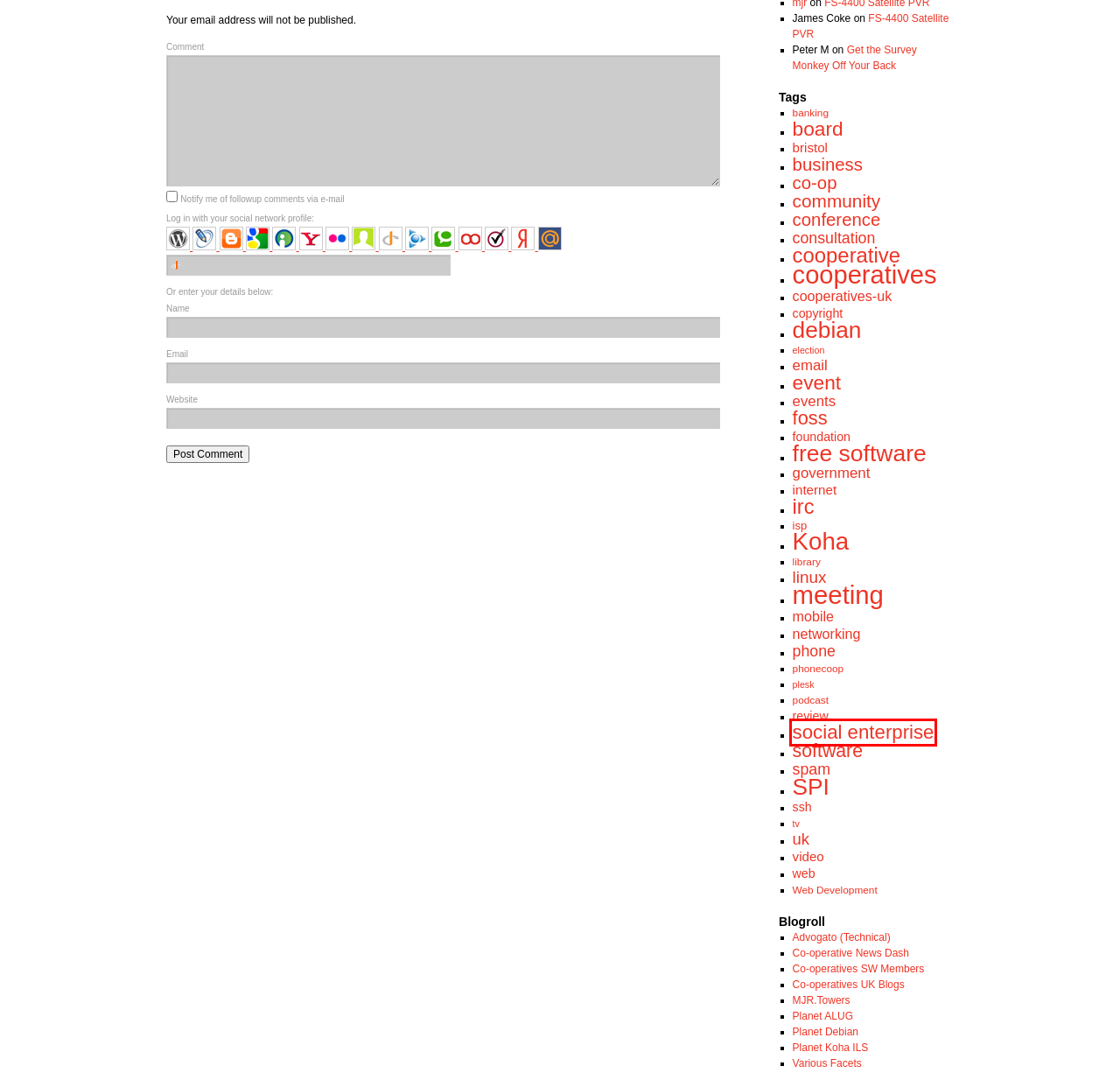You are given a screenshot of a webpage with a red rectangle bounding box. Choose the best webpage description that matches the new webpage after clicking the element in the bounding box. Here are the candidates:
A. debian | Software Cooperative News
B. mobile | Software Cooperative News
C. phone | Software Cooperative News
D. spam | Software Cooperative News
E. social enterprise | Software Cooperative News
F. meeting | Software Cooperative News
G. SPI | Software Cooperative News
H. irc | Software Cooperative News

E